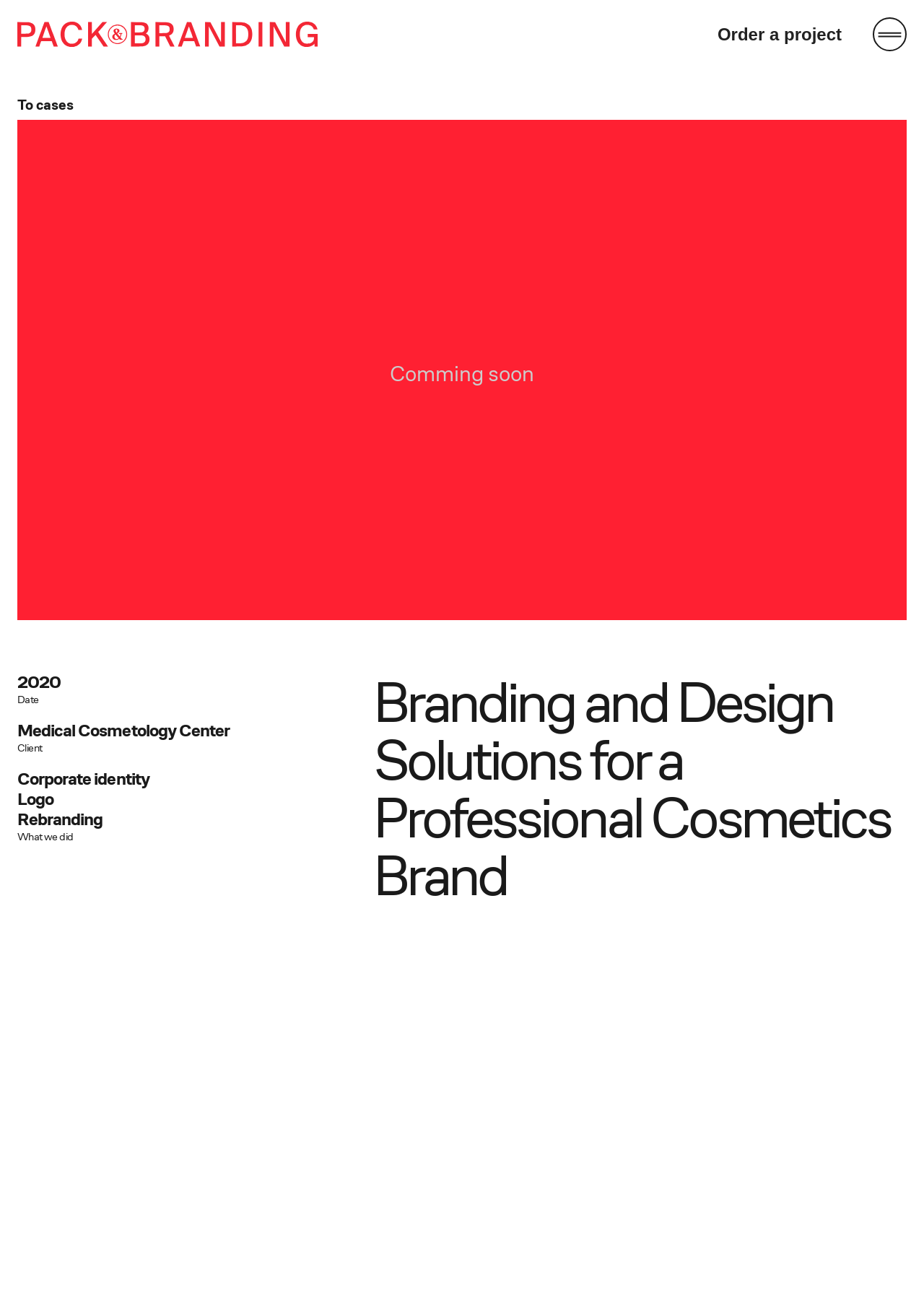Please give a succinct answer using a single word or phrase:
What is the significance of 'Formula' in the brand name?

Scientific approach to treatment